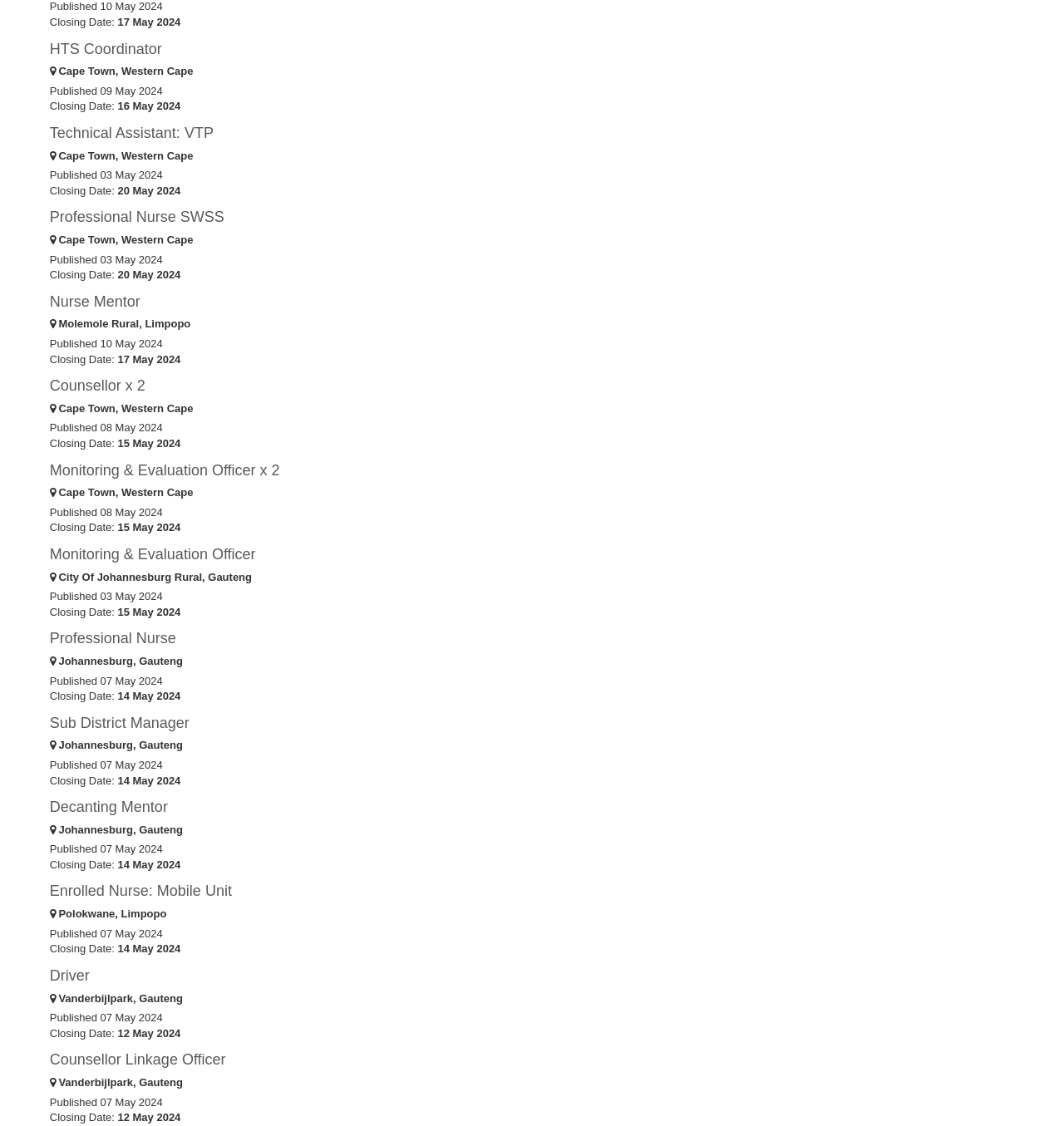Determine the bounding box coordinates for the UI element with the following description: "Nurse Mentor". The coordinates should be four float numbers between 0 and 1, represented as [left, top, right, bottom].

[0.047, 0.26, 0.132, 0.275]